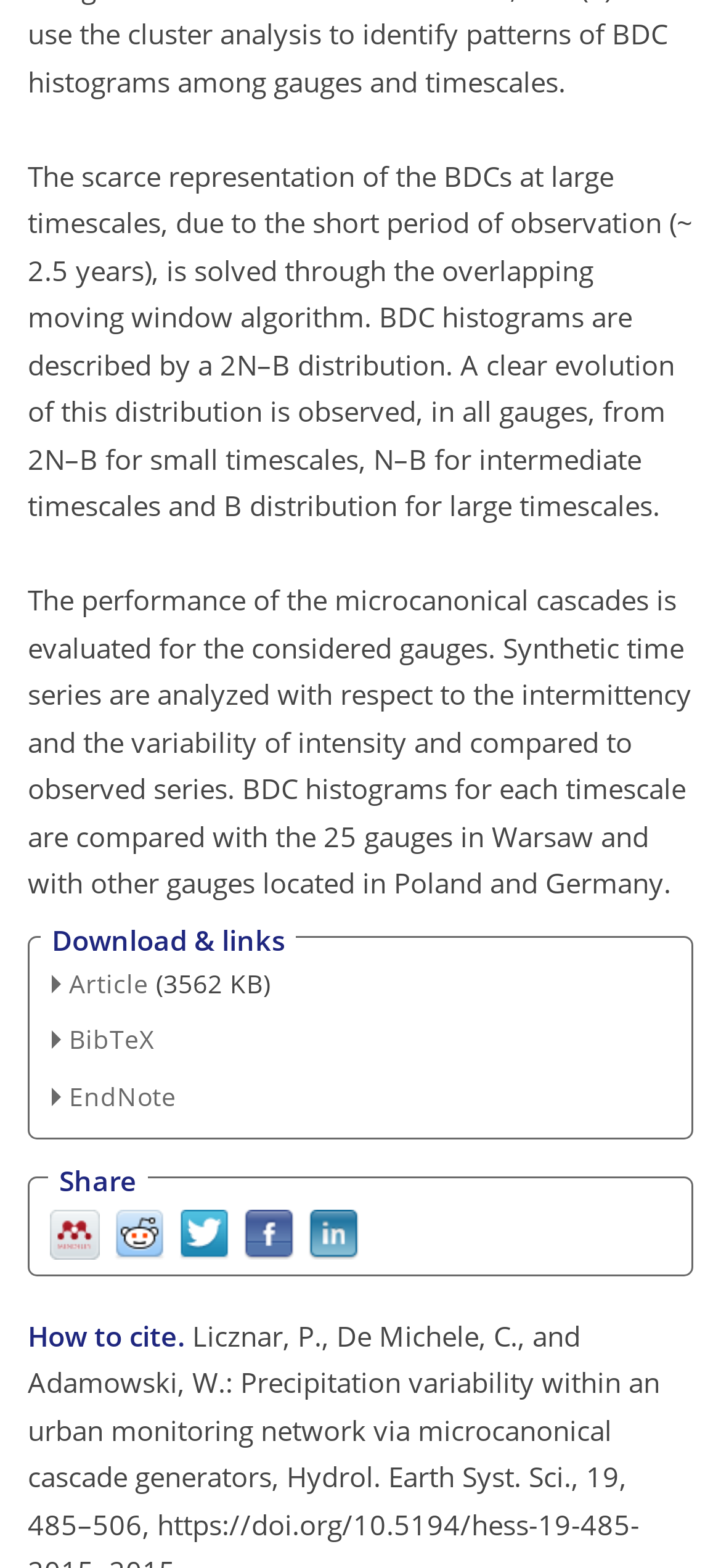Provide the bounding box coordinates for the UI element described in this sentence: "title="Facebook"". The coordinates should be four float values between 0 and 1, i.e., [left, top, right, bottom].

[0.337, 0.774, 0.406, 0.797]